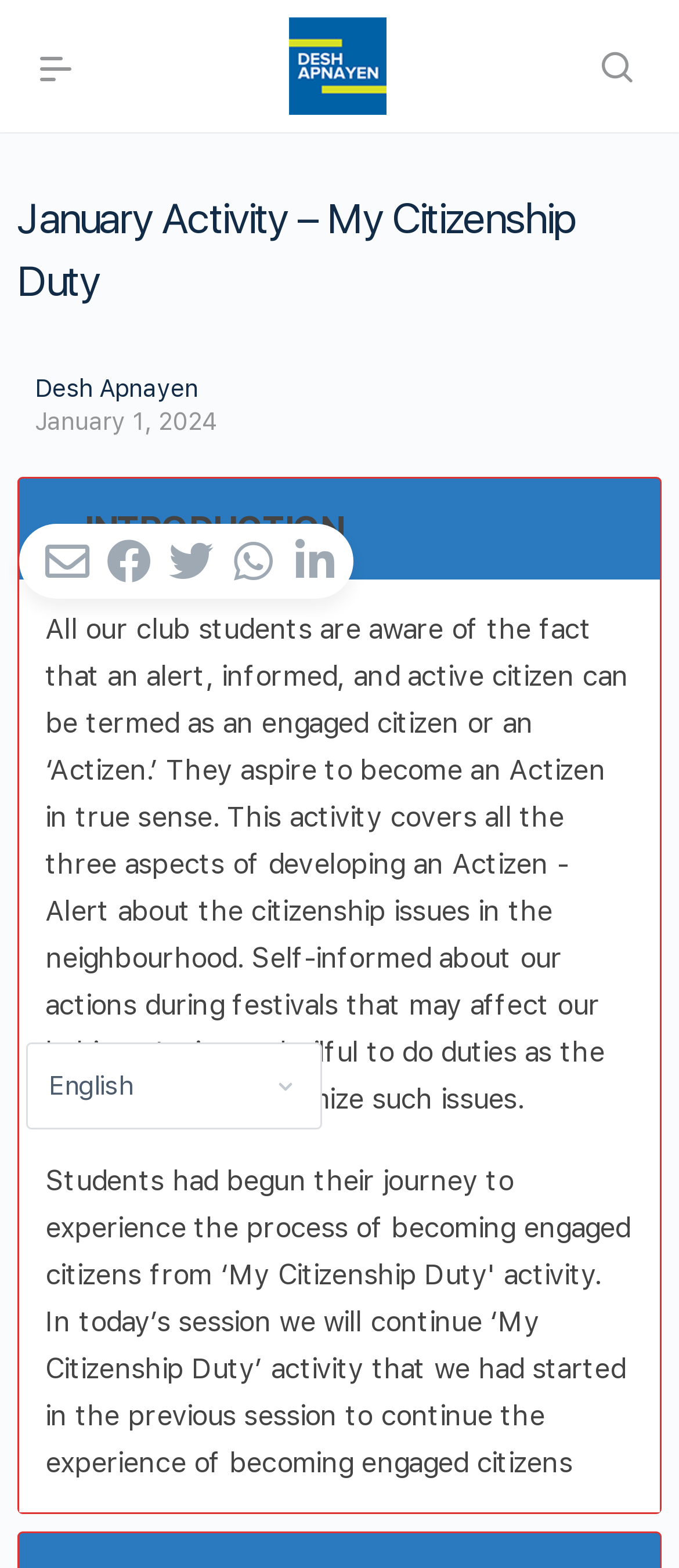What are the three aspects of developing an Actizen?
Refer to the image and answer the question using a single word or phrase.

Alert, Informed, Active